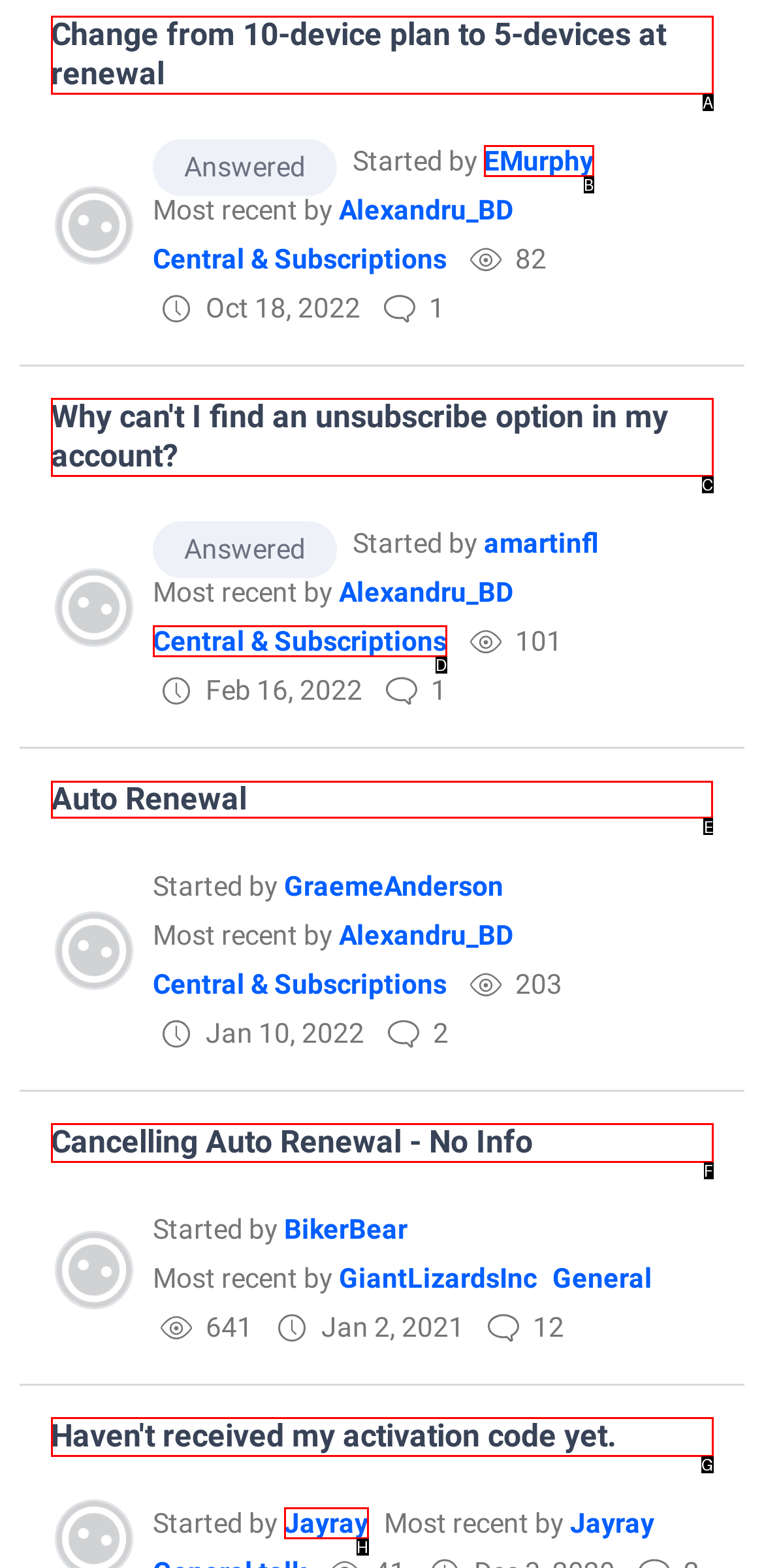Decide which HTML element to click to complete the task: View the topic 'Auto Renewal' Provide the letter of the appropriate option.

E